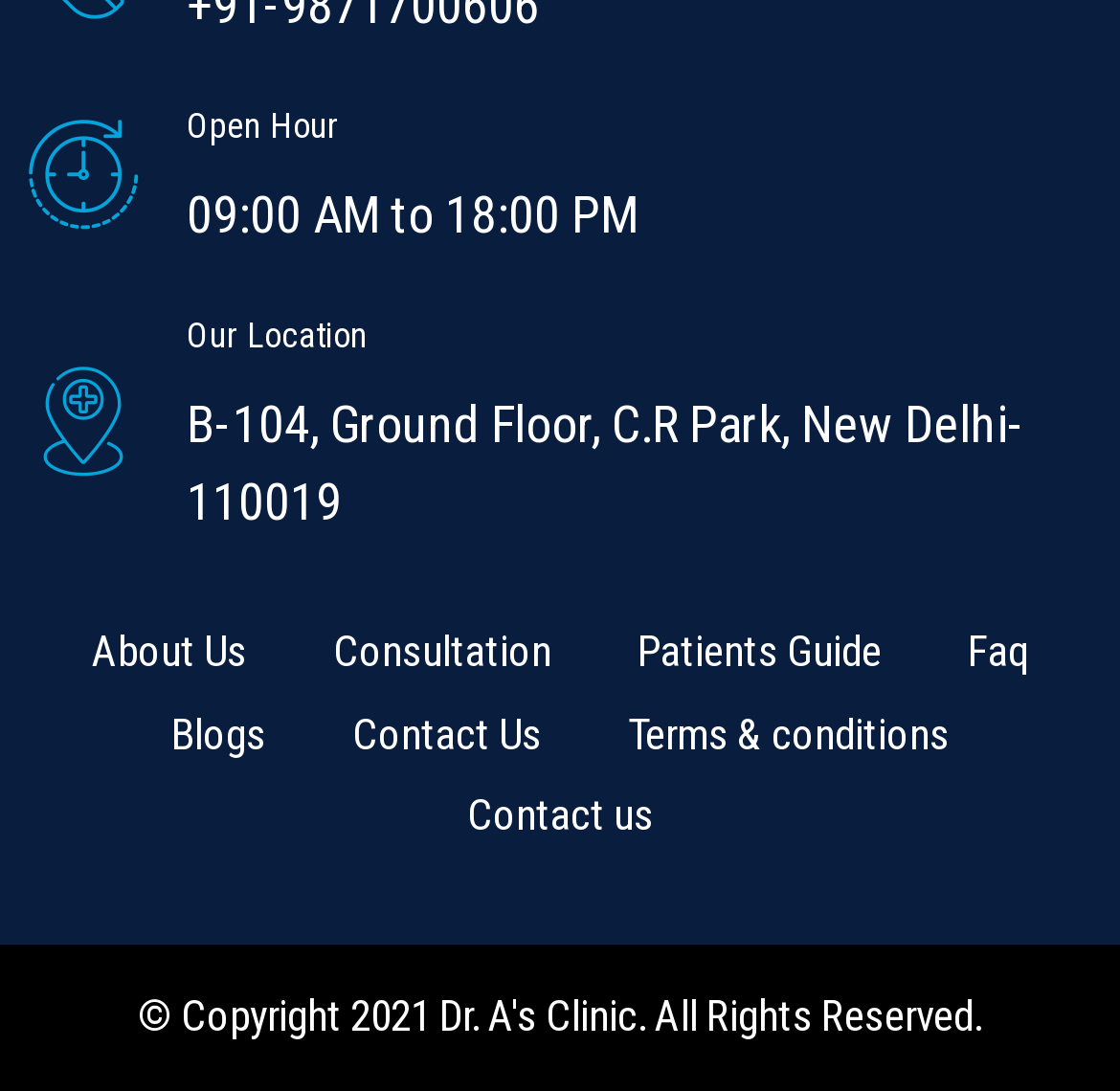Provide the bounding box for the UI element matching this description: "Mega Session in Hair Transplant".

[0.056, 0.794, 0.521, 0.857]